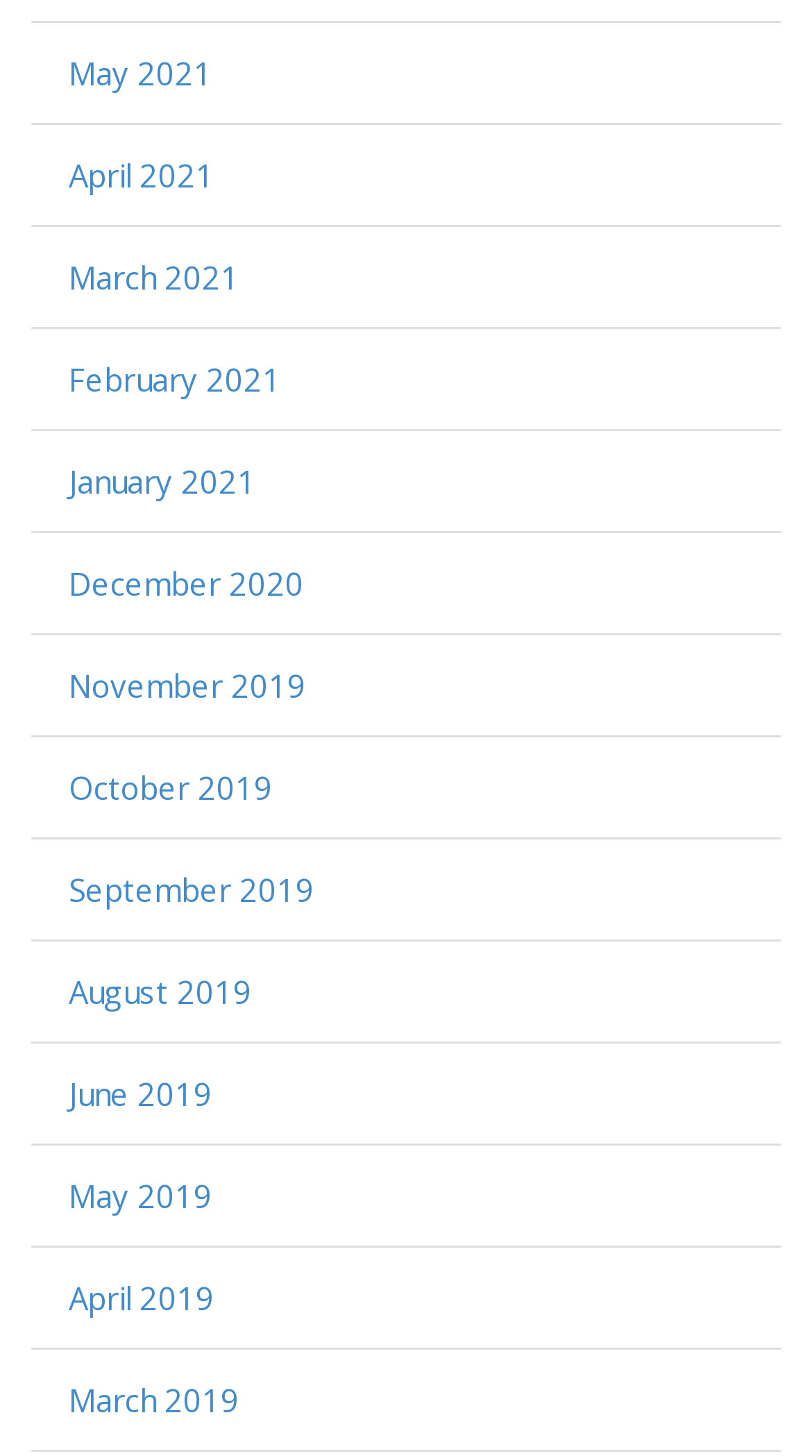Locate the bounding box coordinates of the area to click to fulfill this instruction: "view March 2021". The bounding box should be presented as four float numbers between 0 and 1, in the order [left, top, right, bottom].

[0.085, 0.177, 0.295, 0.205]